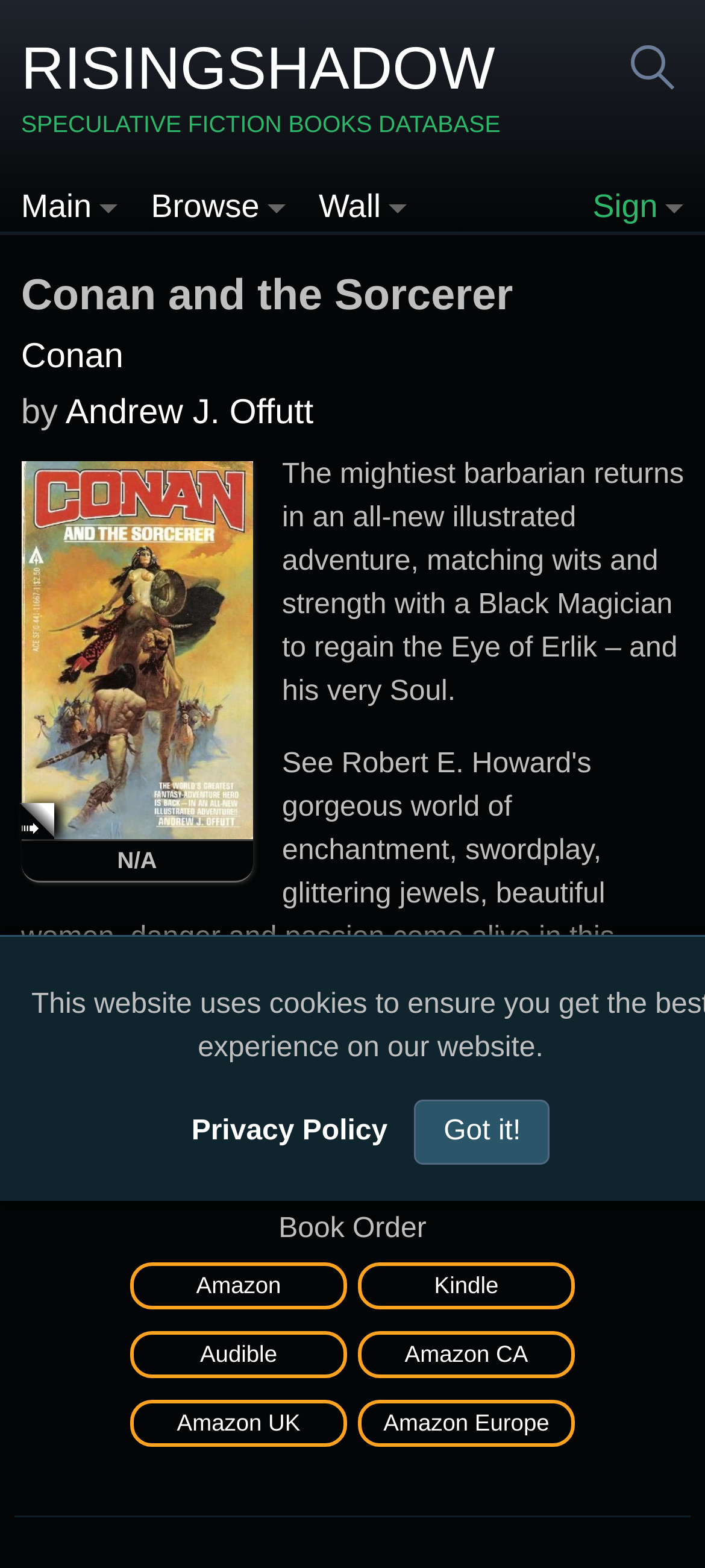Please specify the bounding box coordinates of the clickable section necessary to execute the following command: "Browse Conan and the Sorcerer by Andrew J. Offutt".

[0.03, 0.405, 0.359, 0.424]